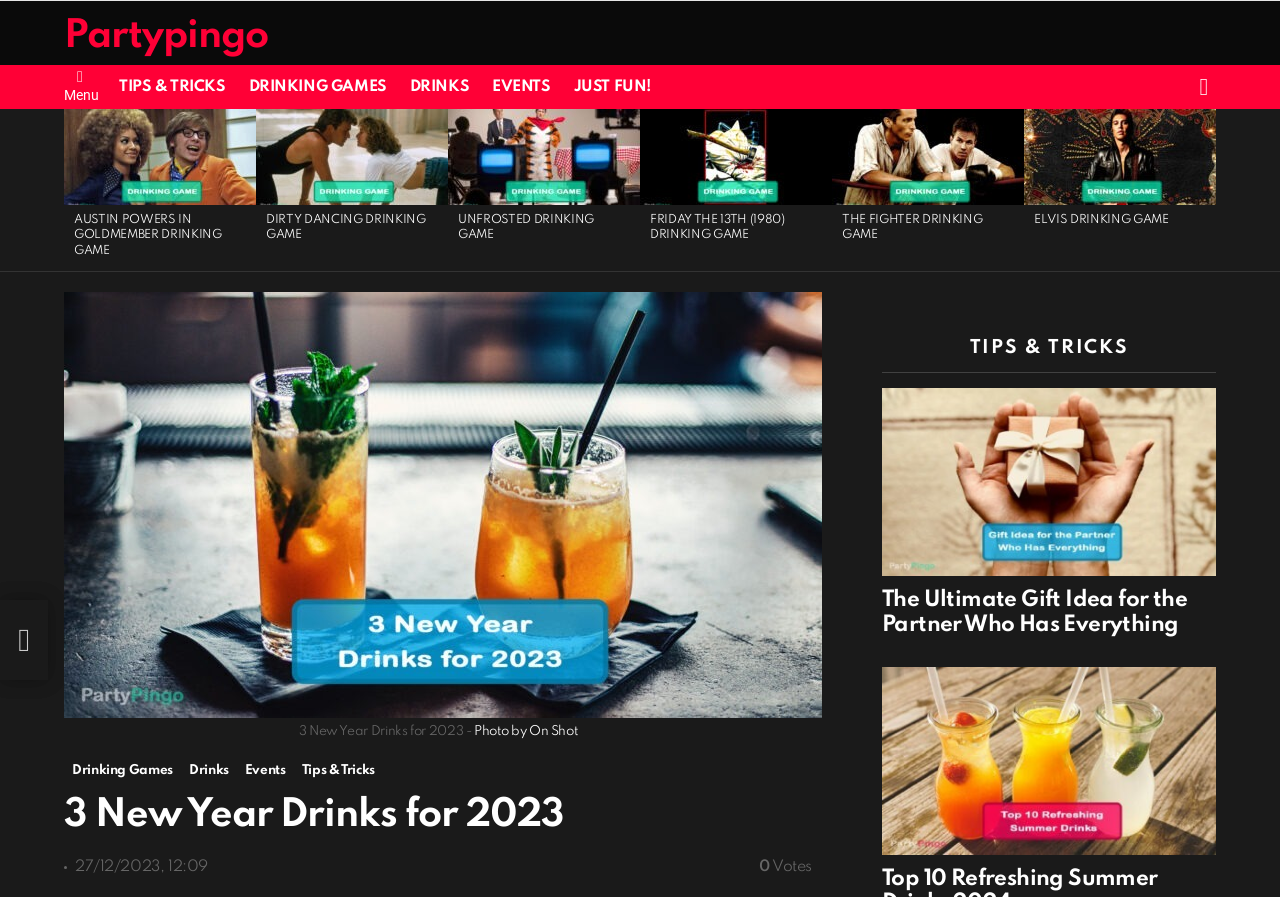Determine the bounding box coordinates of the clickable region to carry out the instruction: "Search for something using the search bar".

[0.931, 0.075, 0.95, 0.119]